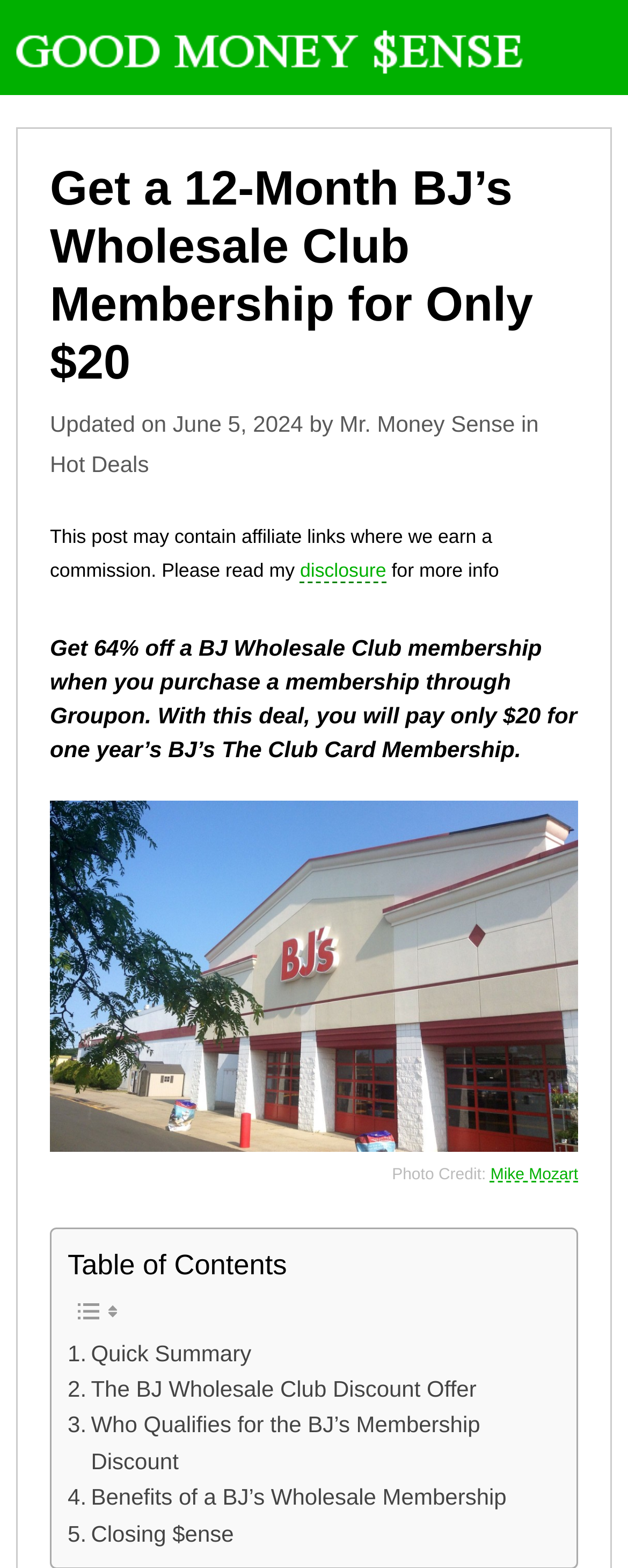Determine the bounding box for the described UI element: "disclosure".

[0.478, 0.356, 0.615, 0.372]